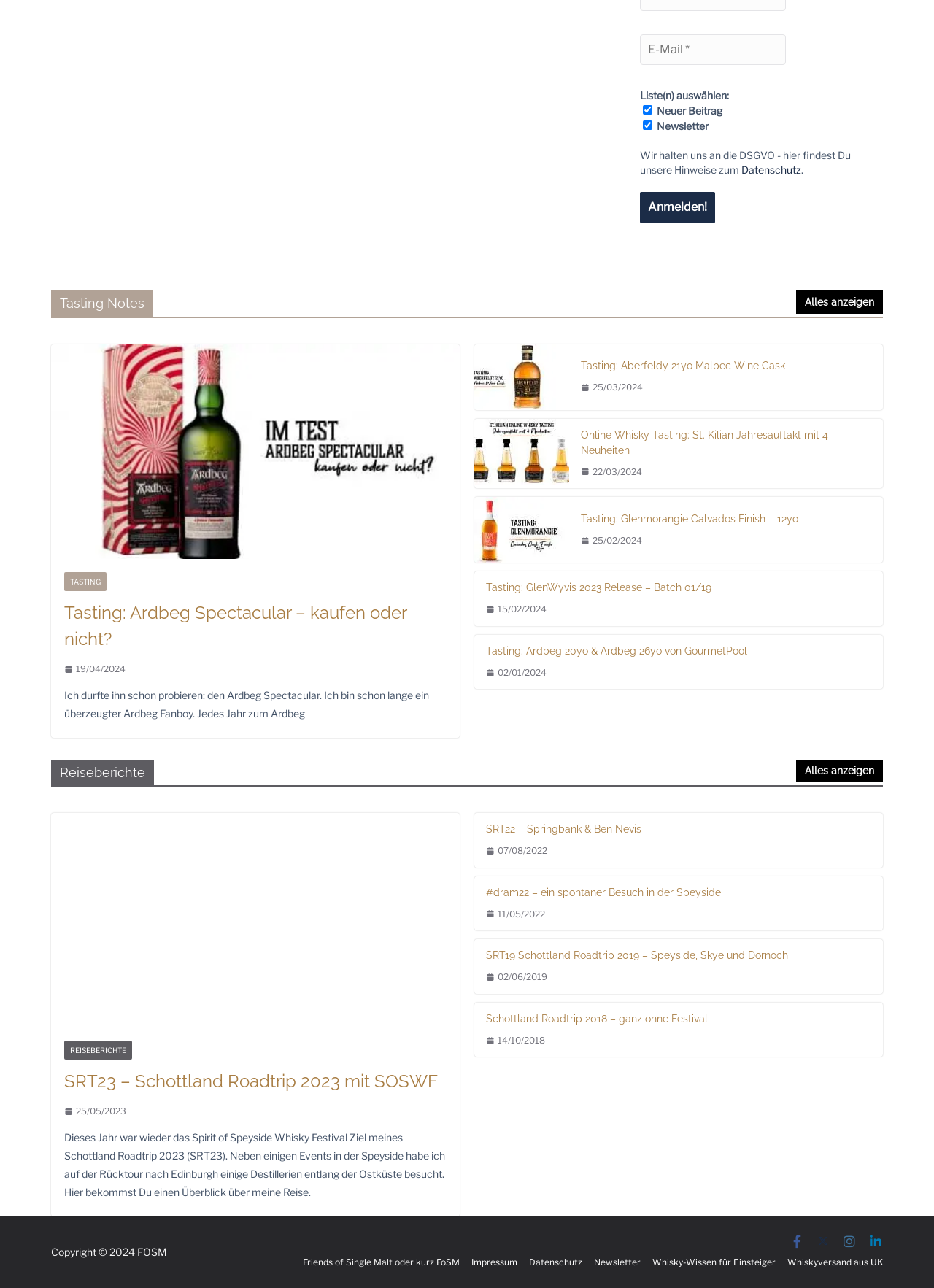What is the purpose of the email field?
Using the image, elaborate on the answer with as much detail as possible.

The email field is required to receive newsletters, as indicated by the checkbox 'Newsletter' next to it, and the text 'Wir halten uns an die DSGVO - hier findest Du unsere Hinweise zum Datenschutz' which implies that the email will be used for newsletter purposes.